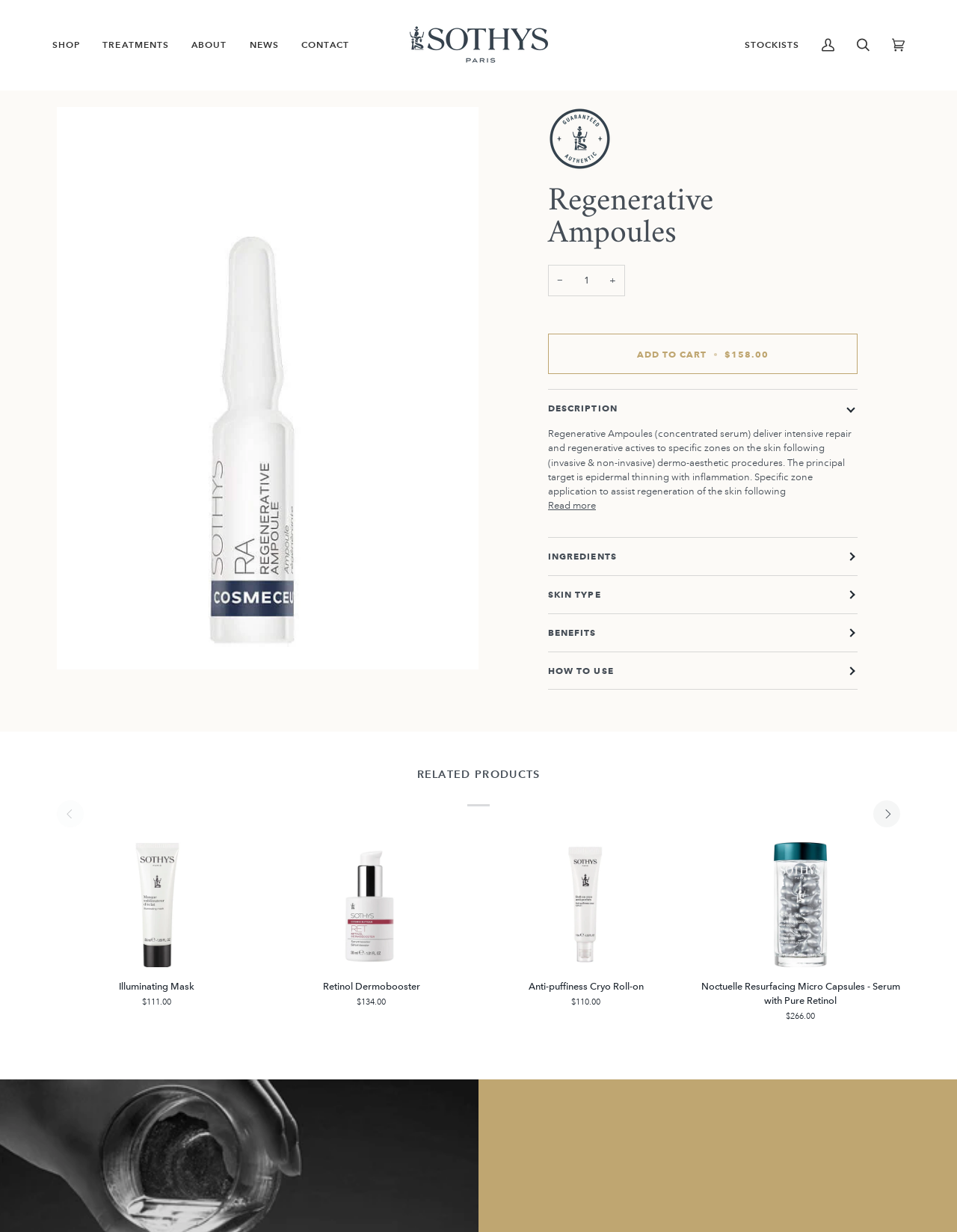How many related products are displayed?
Refer to the image and give a detailed response to the question.

The related products are displayed in a carousel format, and by examining the elements, we can see that there are four related products displayed, including 'Illuminating Mask', 'Retinol Dermobooster', 'Anti-puffiness Cryo Roll-on', and 'Noctuelle Resurfacing Micro Capsules - Serum with Pure Retinol'.